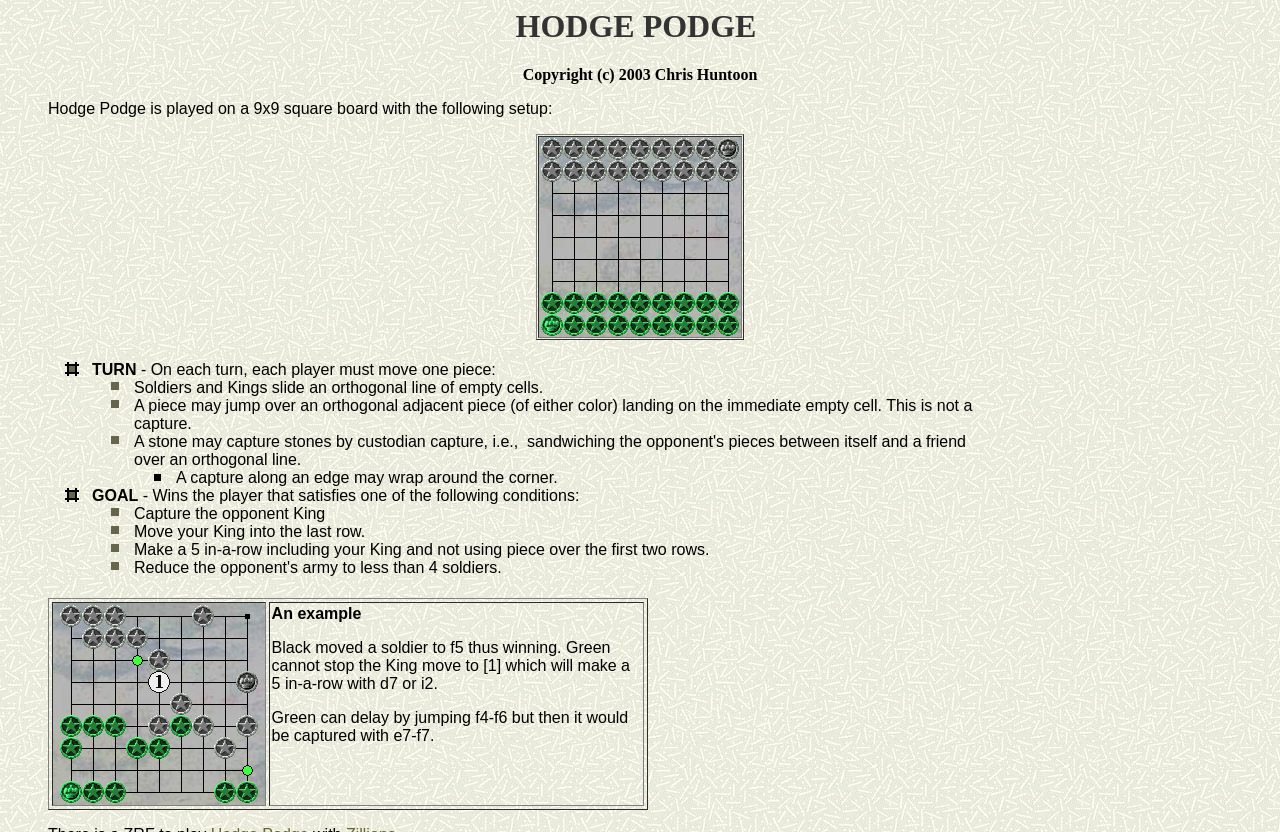What is the shape of the game board?
Using the image as a reference, answer the question with a short word or phrase.

Square